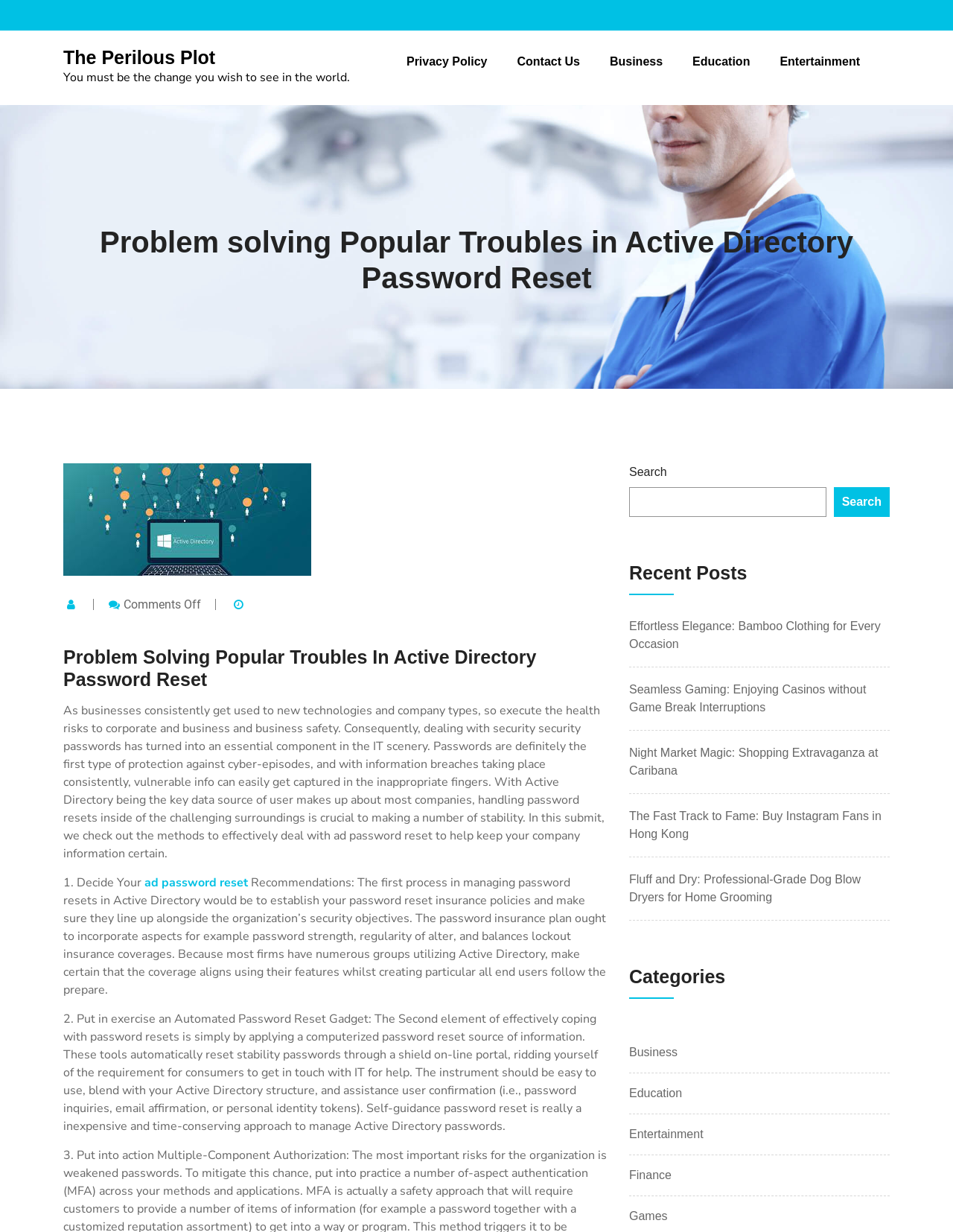Write an exhaustive caption that covers the webpage's main aspects.

The webpage is about problem-solving popular troubles in Active Directory password reset. At the top, there is a heading with the title "The Perilous Plot" and a link with the same text. Below this, there are several links to other pages, including "Privacy Policy", "Contact Us", "Business", "Education", and "Entertainment".

The main content of the page is divided into sections. The first section has a heading "Problem solving Popular Troubles in Active Directory Password Reset" and a link with the same text. Below this, there is a static text "Comments Off" and another static text "On Problem Solving Popular Troubles In Active Directory Password Reset".

The next section has a heading "Problem Solving Popular Troubles In Active Directory Password Reset" and a long paragraph of text that discusses the importance of password security in companies and how to effectively manage password resets in Active Directory.

Below this, there are several sections with numbered headings, including "1. Decide Your" and "2. Put in exercise an Automated Password Reset Gadget". These sections provide recommendations for managing password resets, such as establishing password reset policies and using automated password reset tools.

To the right of the main content, there is a search bar with a search button. Below this, there is a section with a heading "Recent Posts" that lists several links to other articles, including "Effortless Elegance: Bamboo Clothing for Every Occasion", "Seamless Gaming: Enjoying Casinos without Game Break Interruptions", and "Night Market Magic: Shopping Extravaganza at Caribana".

Further down, there is a section with a heading "Categories" that lists several links to categories, including "Business", "Education", "Entertainment", "Finance", and "Games".